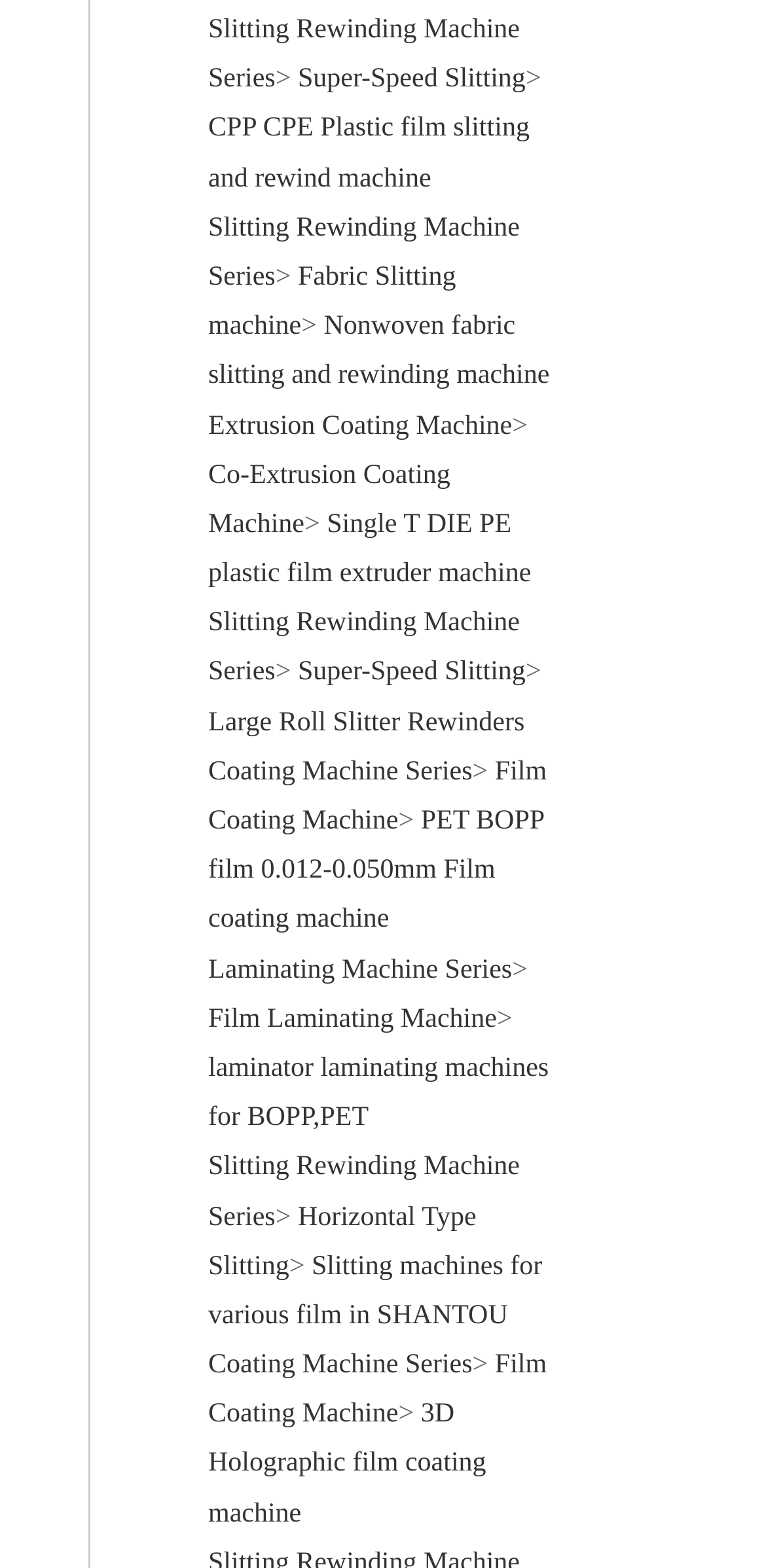Locate the bounding box coordinates of the clickable area needed to fulfill the instruction: "View order information".

None